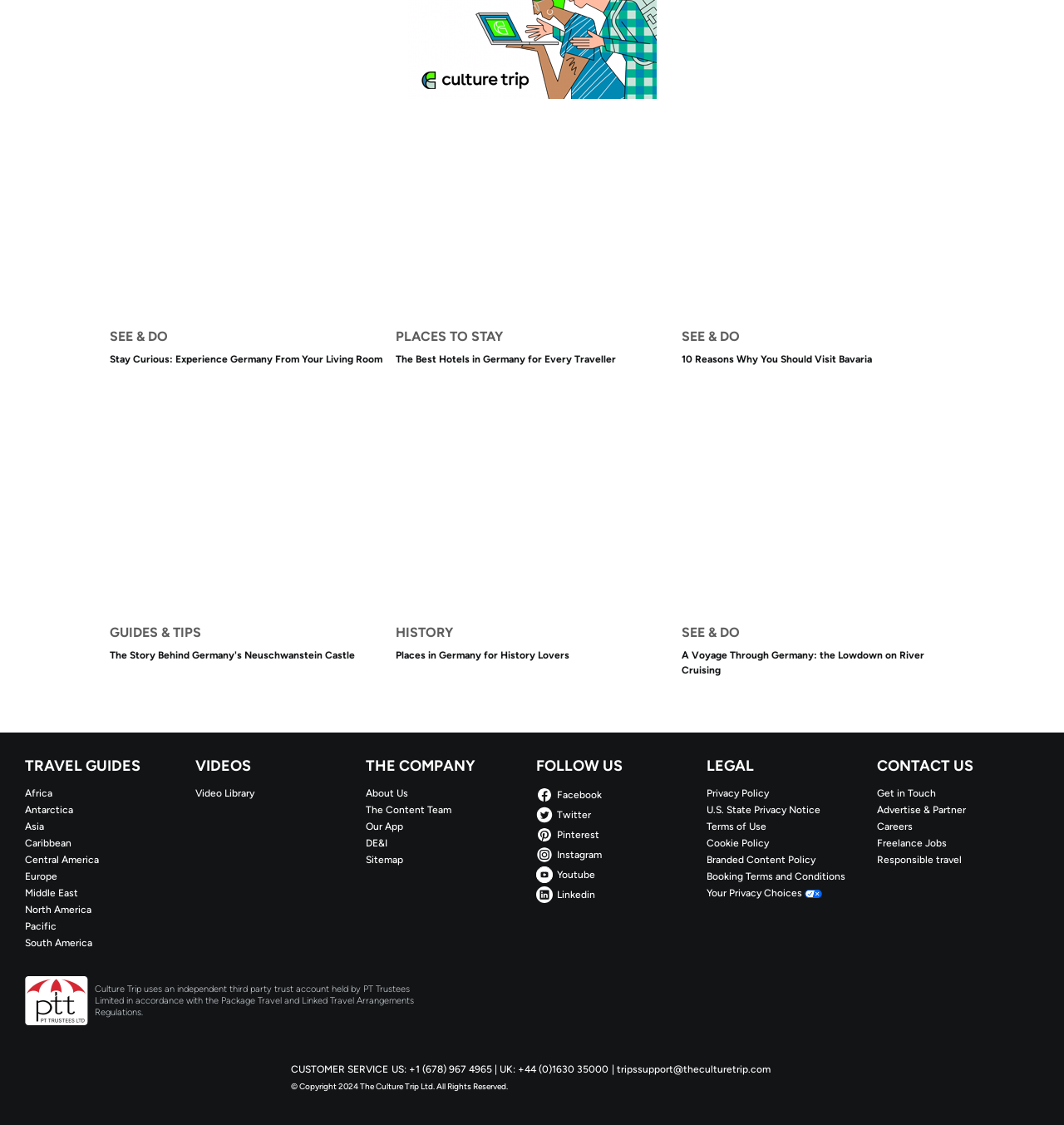Please find the bounding box coordinates of the element that you should click to achieve the following instruction: "Click on SEE & DO Stay Curious: Experience Germany From Your Living Room". The coordinates should be presented as four float numbers between 0 and 1: [left, top, right, bottom].

[0.103, 0.1, 0.359, 0.351]